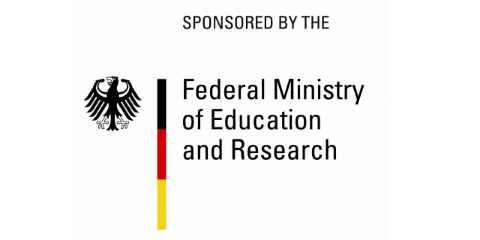Can you give a detailed response to the following question using the information from the image? What areas does the ministry involve in?

The logo signifies the ministry's involvement in various projects, particularly in areas related to education, innovation, and sustainable water management.